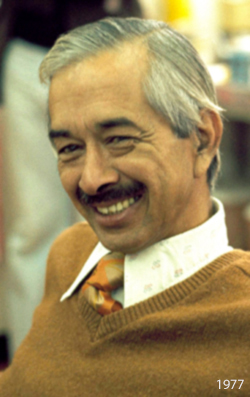Utilize the information from the image to answer the question in detail:
What is the man wearing on his upper body?

The caption states that the man is 'dressed in a light-colored shirt with a patterned tie and a cozy brown sweater', indicating that he is wearing a light-colored shirt and a brown sweater on his upper body.